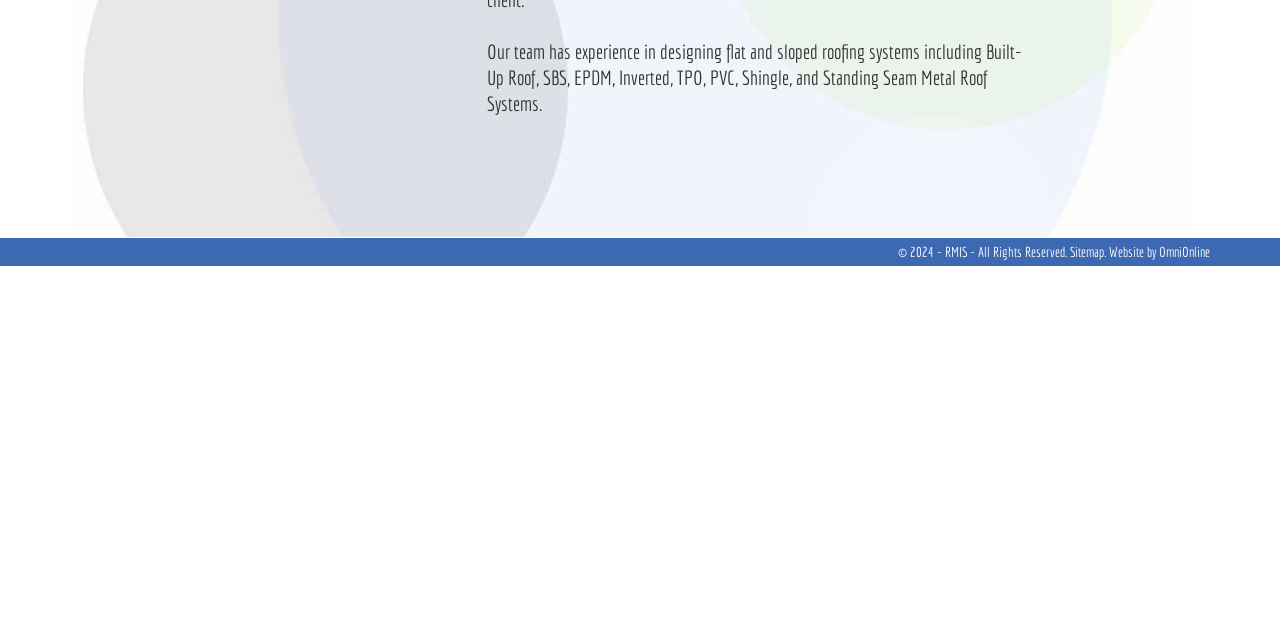Show the bounding box coordinates for the HTML element described as: "Sitemap.".

[0.836, 0.381, 0.864, 0.406]